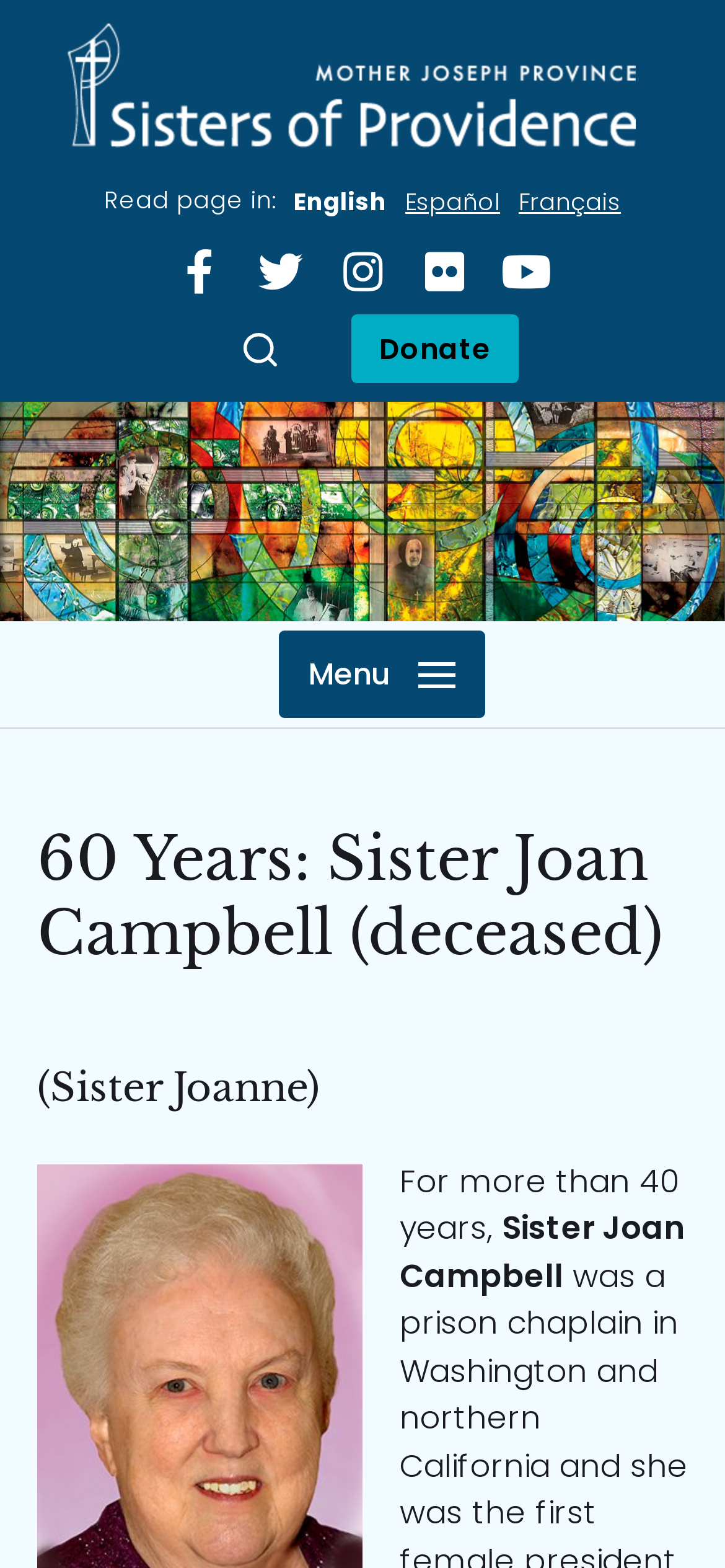What is the name of the organization?
Look at the image and provide a short answer using one word or a phrase.

Sisters of Providence, Mother Joseph Province